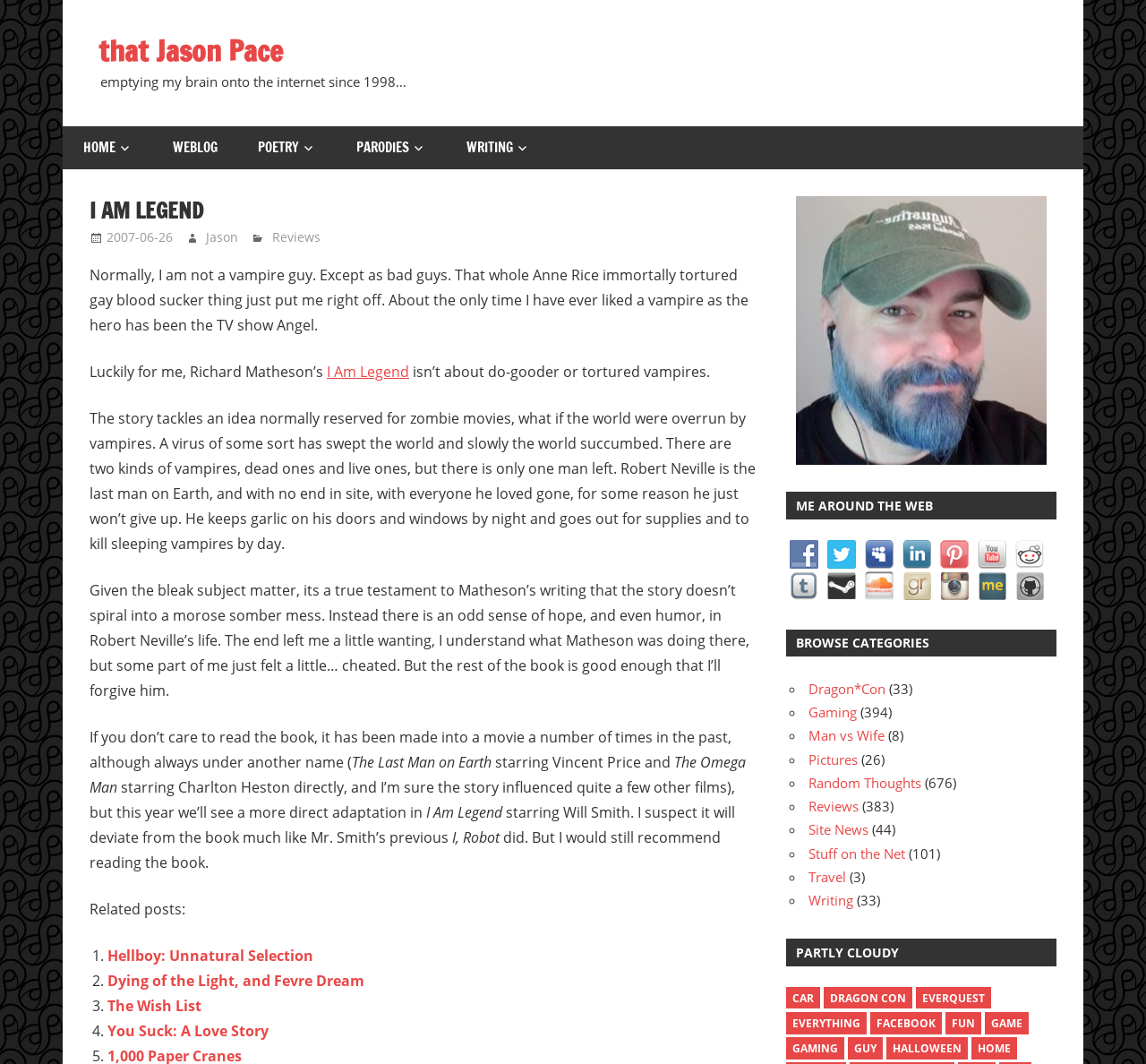Identify the main title of the webpage and generate its text content.

I AM LEGEND